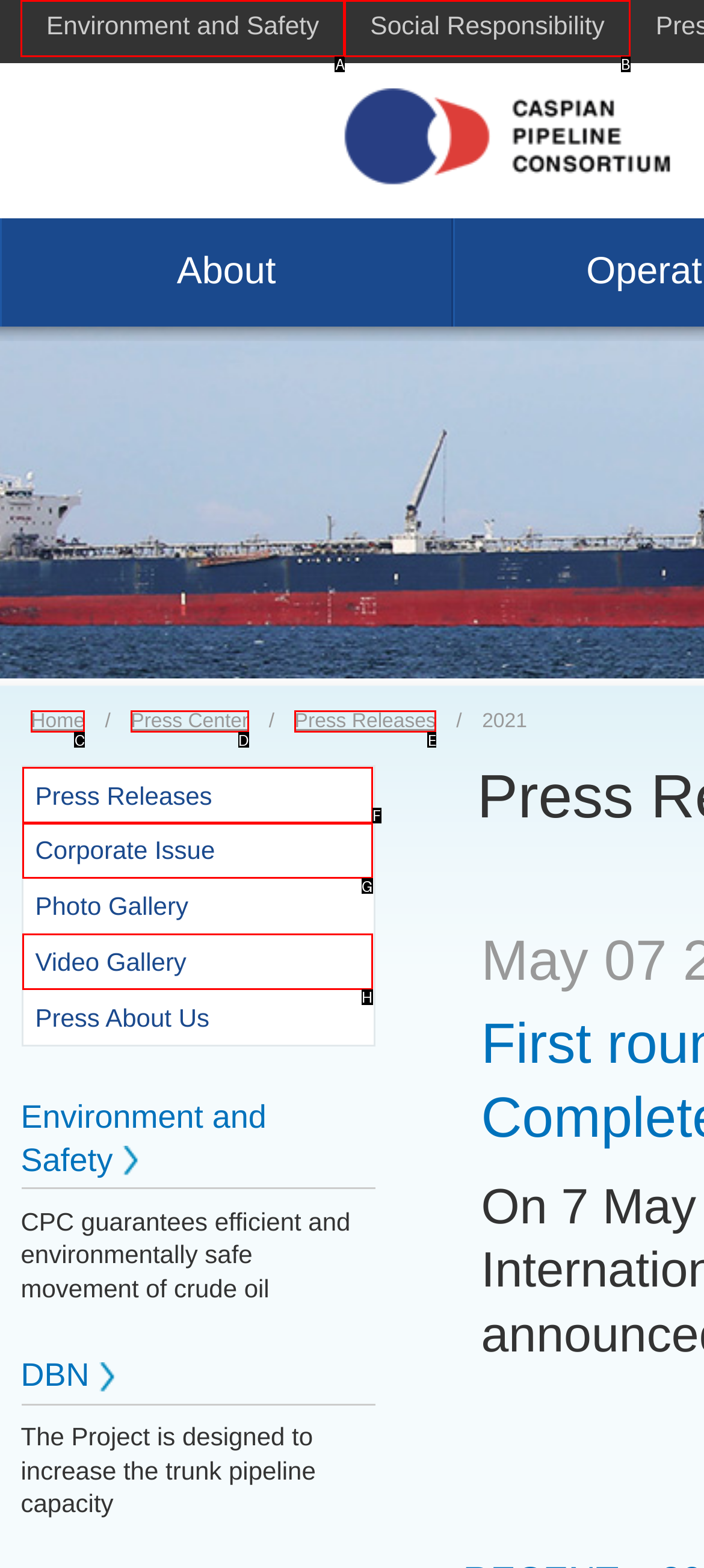Match the description to the correct option: Home
Provide the letter of the matching option directly.

C